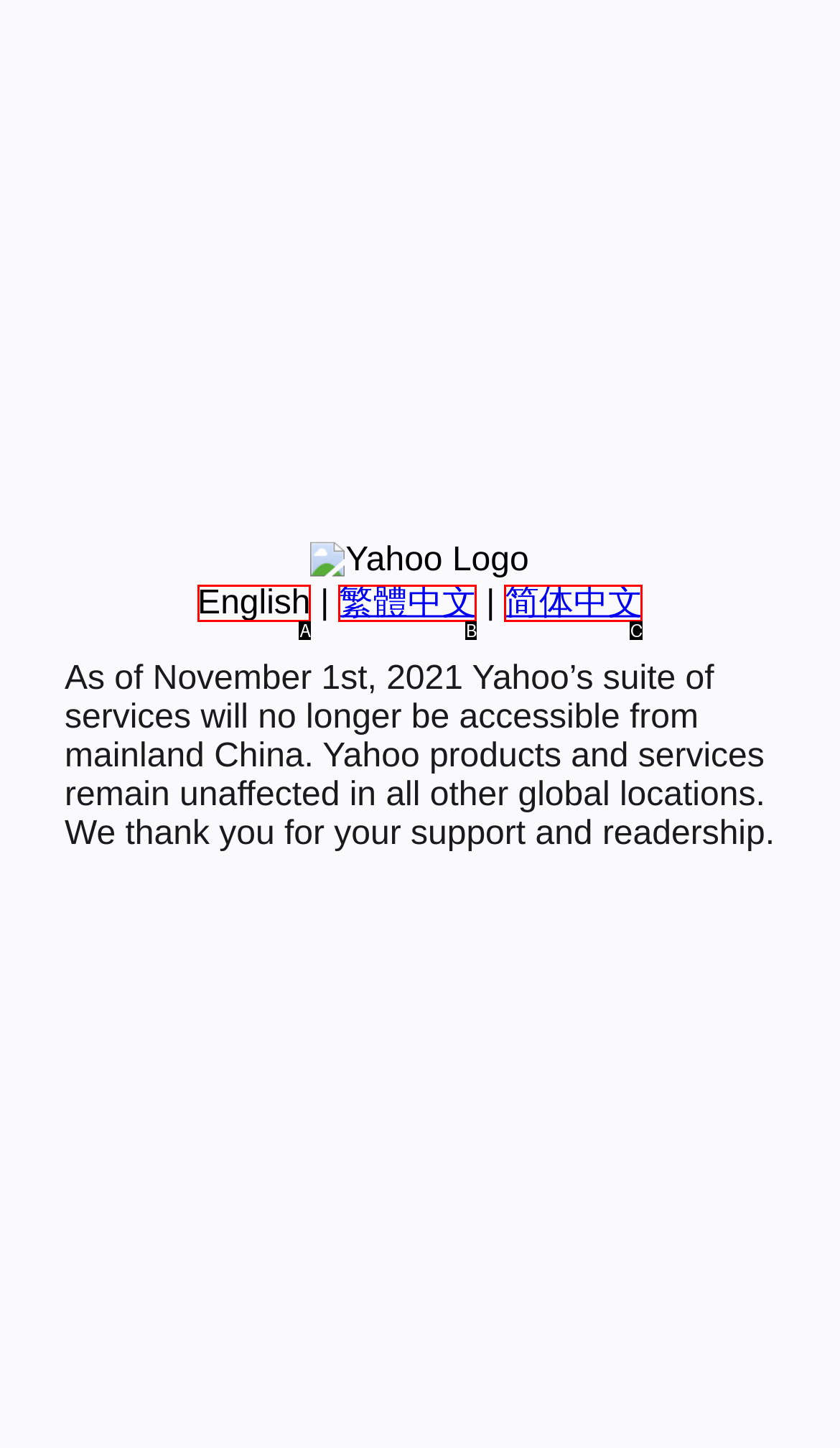Select the HTML element that corresponds to the description: 简体中文
Reply with the letter of the correct option from the given choices.

C